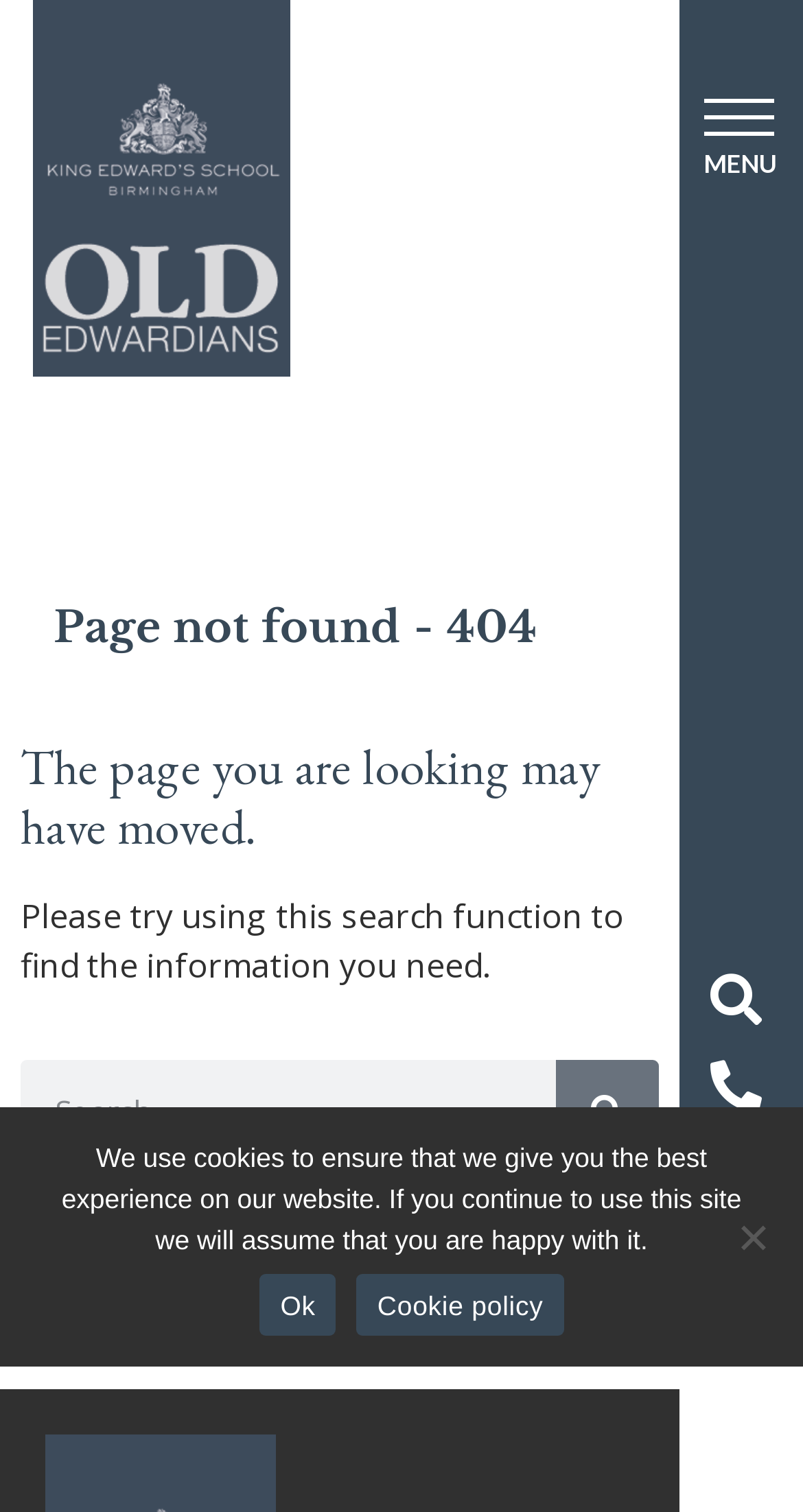Respond to the question below with a concise word or phrase:
What is the logo on the top left?

KES OE Logo